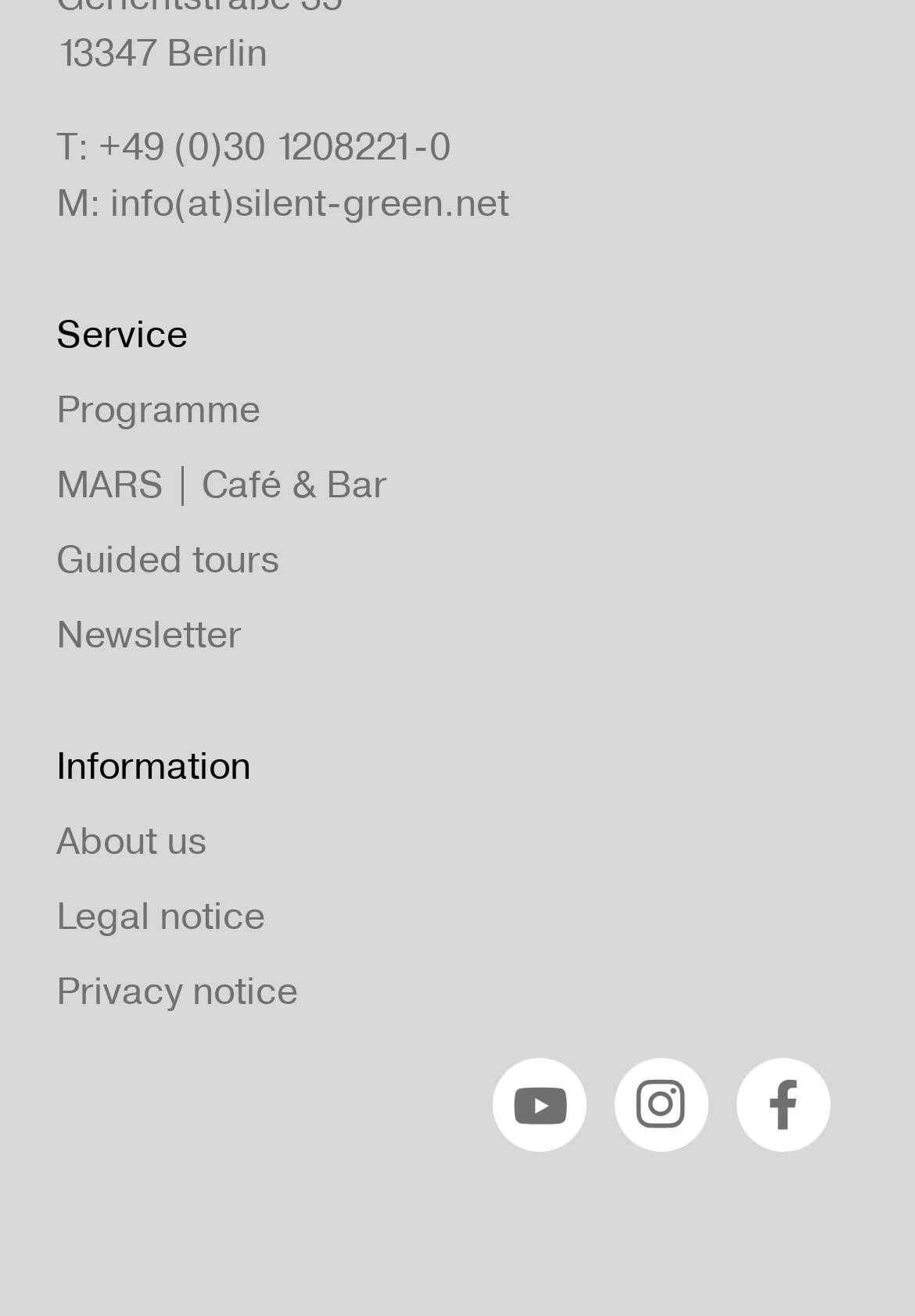How many links are there under the 'Service' section?
Refer to the screenshot and respond with a concise word or phrase.

4